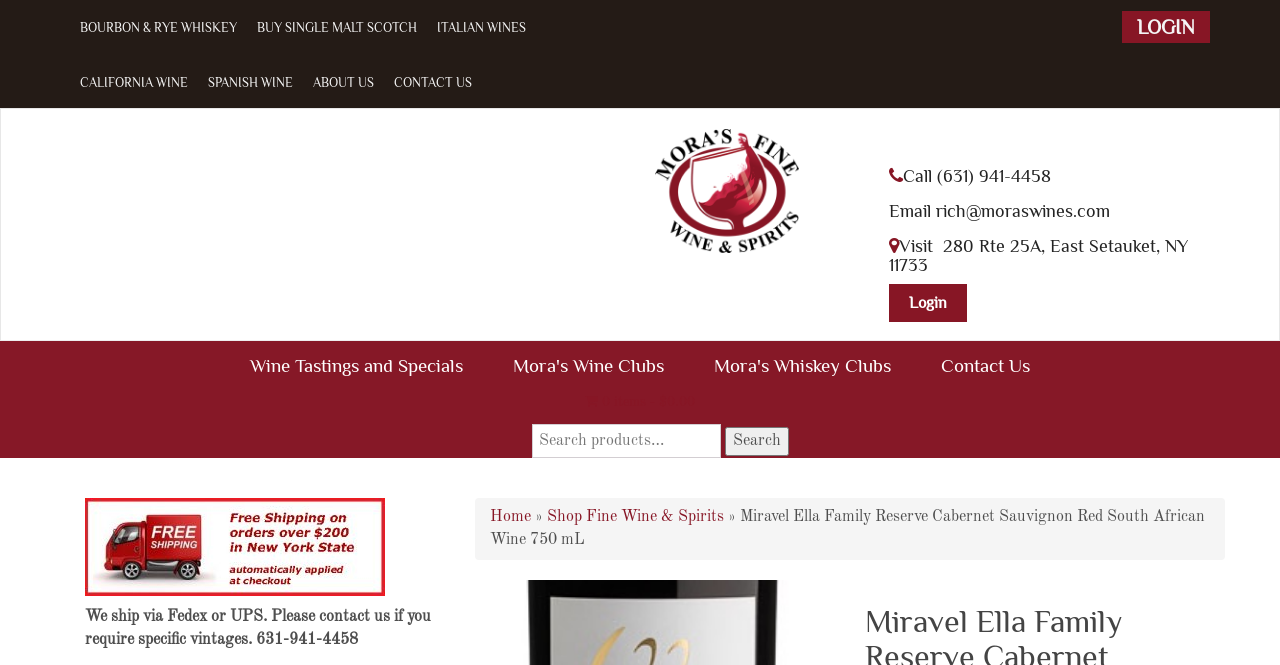Kindly provide the bounding box coordinates of the section you need to click on to fulfill the given instruction: "Click the Launch App button".

None